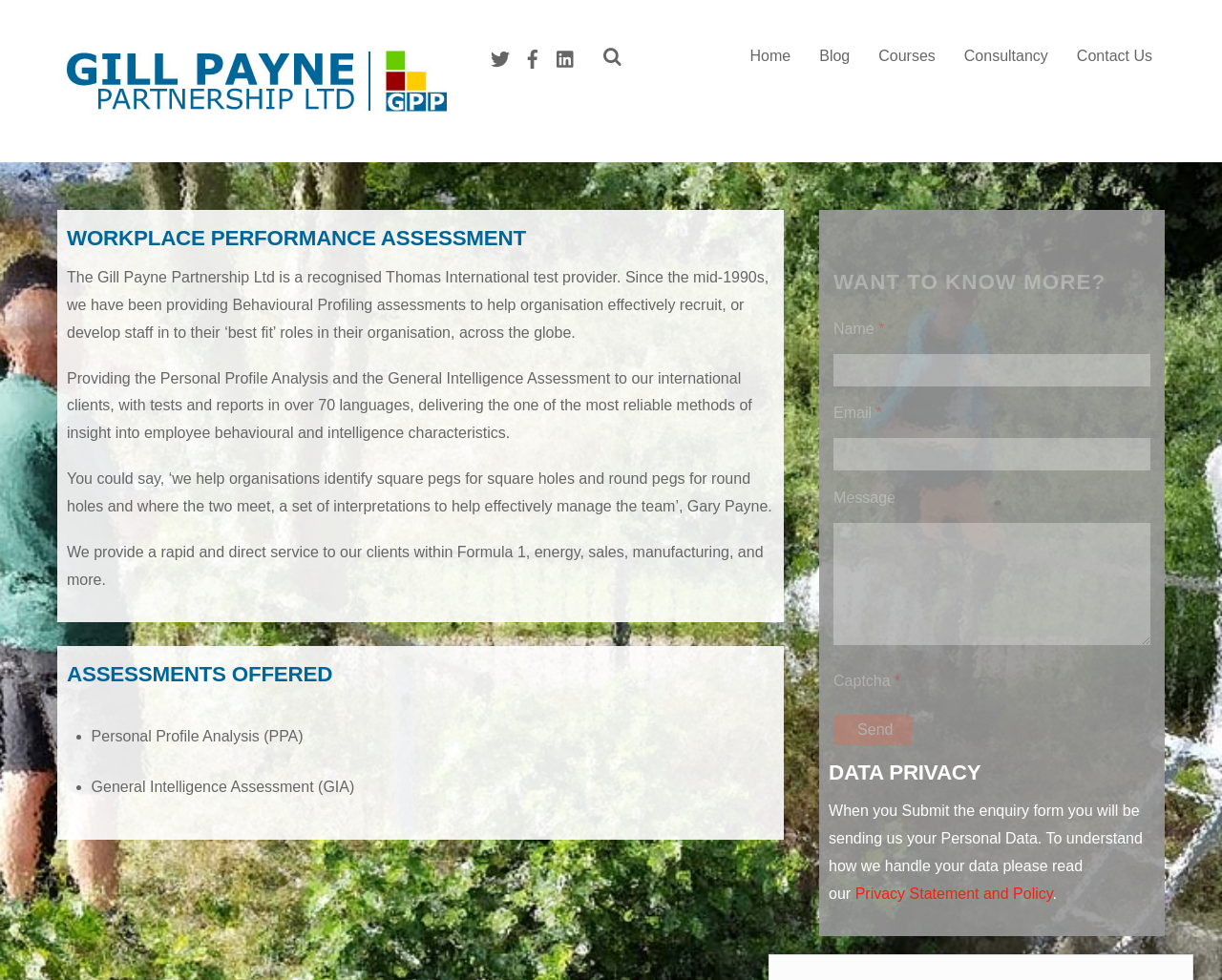Using the elements shown in the image, answer the question comprehensively: What is the purpose of the form at the bottom of the webpage?

I inferred the purpose of the form at the bottom of the webpage is to send an enquiry because it has fields for name, email, and message, and a send button, which suggests that it is used to send a message or enquiry to the company.